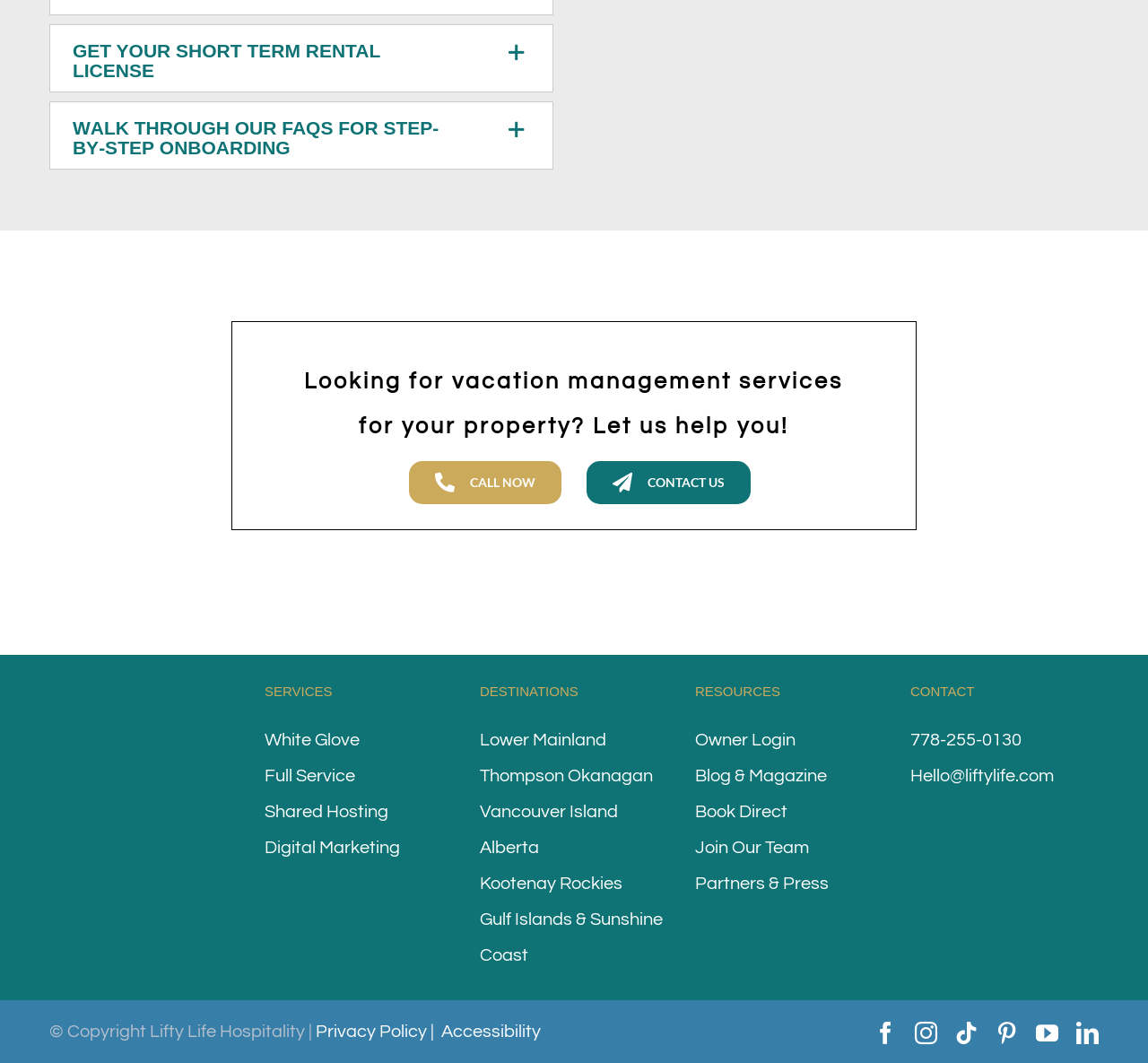Determine the bounding box coordinates of the UI element described below. Use the format (top-left x, top-left y, bottom-right x, bottom-right y) with floating point numbers between 0 and 1: Legal Notices

None